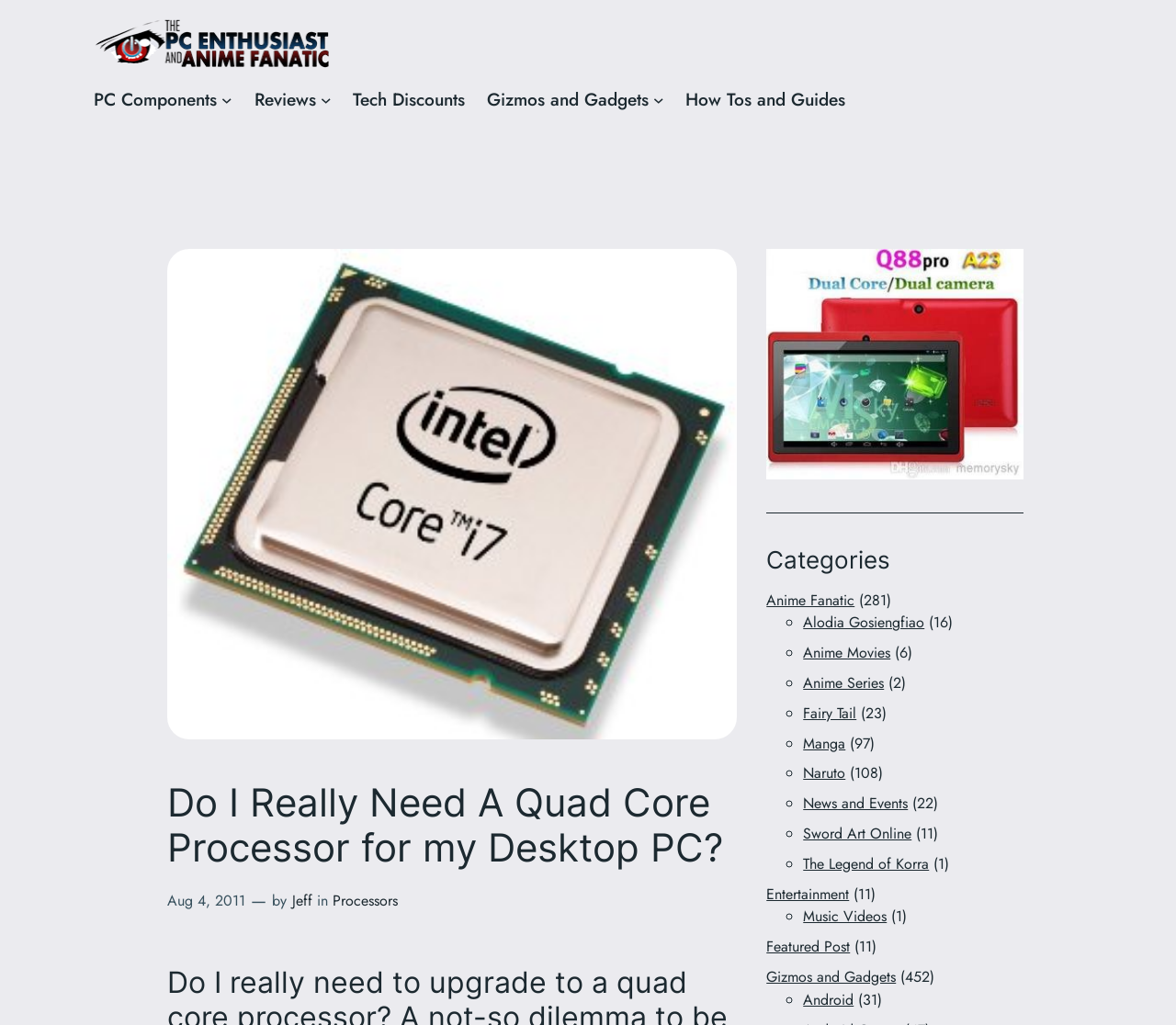How many categories are listed on the webpage?
Using the image, provide a detailed and thorough answer to the question.

The categories are listed on the right side of the webpage, and they are marked with a '◦' symbol. There are 11 categories listed, including 'Anime Fanatic', 'Alodia Gosiengfiao', and 'Gizmos and Gadgets'.